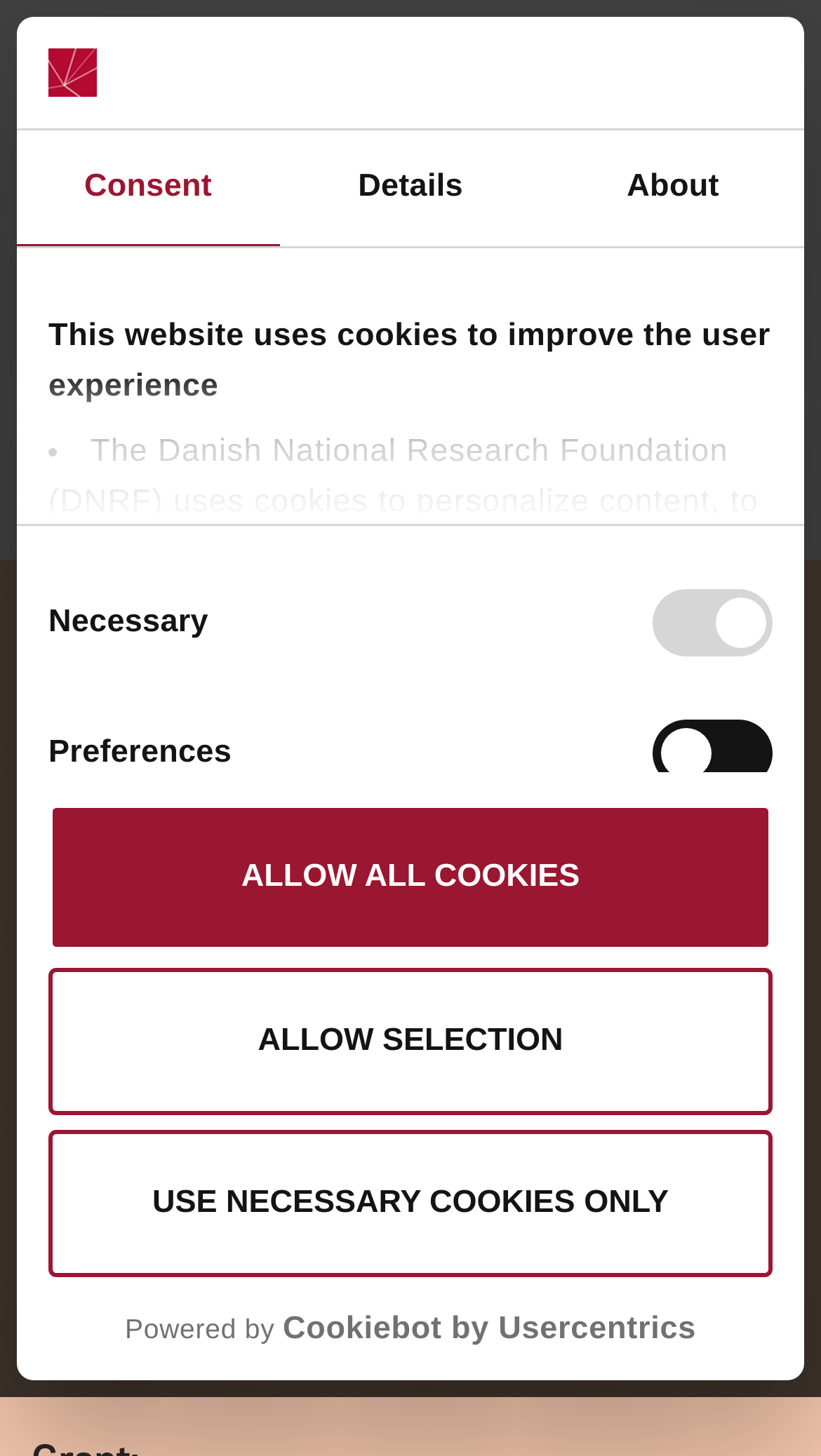Determine the bounding box coordinates for the area that needs to be clicked to fulfill this task: "Click the 'ALLOW SELECTION' button". The coordinates must be given as four float numbers between 0 and 1, i.e., [left, top, right, bottom].

[0.059, 0.664, 0.941, 0.765]